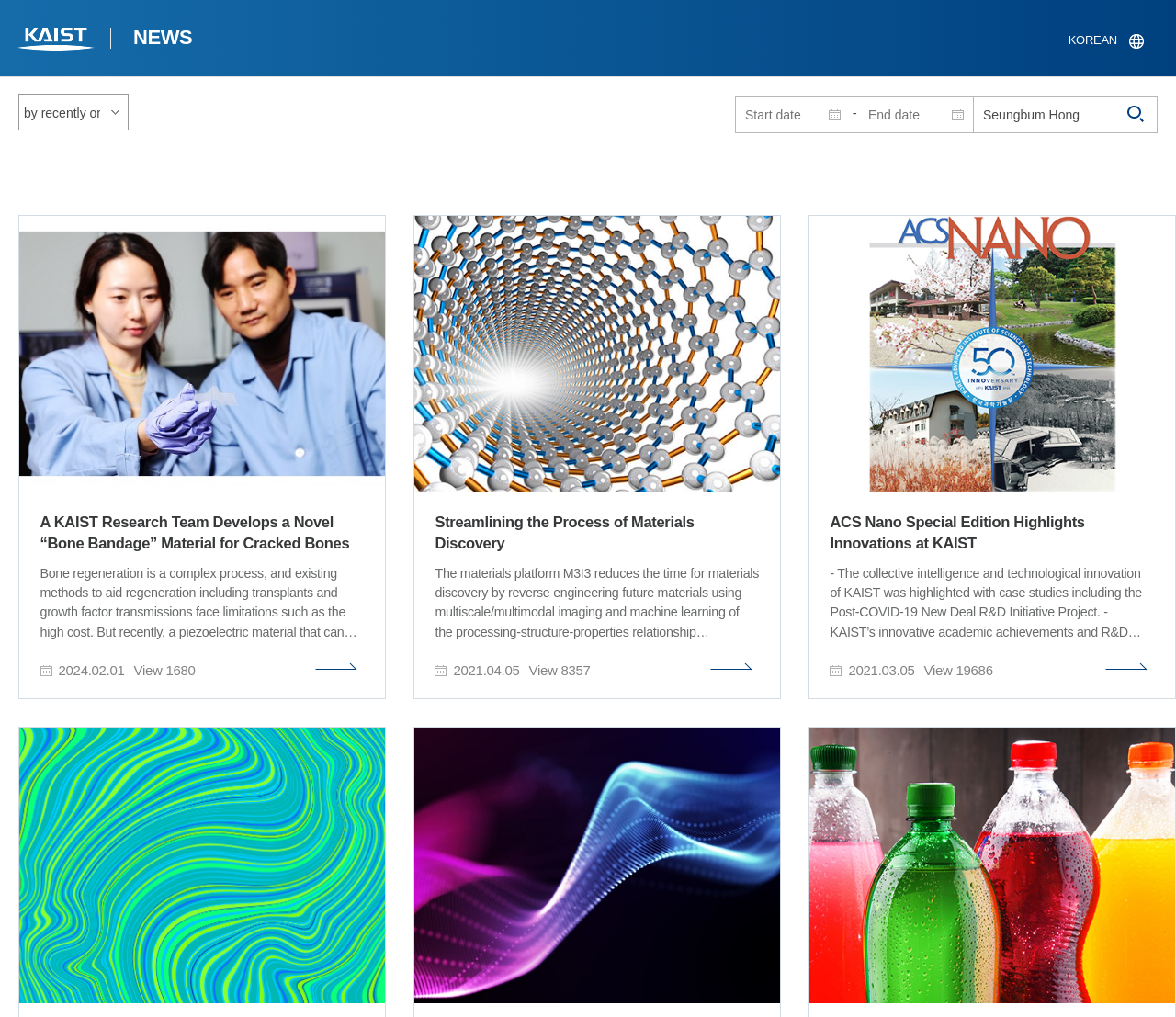Indicate the bounding box coordinates of the element that must be clicked to execute the instruction: "View the image of Streamlining the Process of Materials Discovery". The coordinates should be given as four float numbers between 0 and 1, i.e., [left, top, right, bottom].

[0.352, 0.212, 0.664, 0.483]